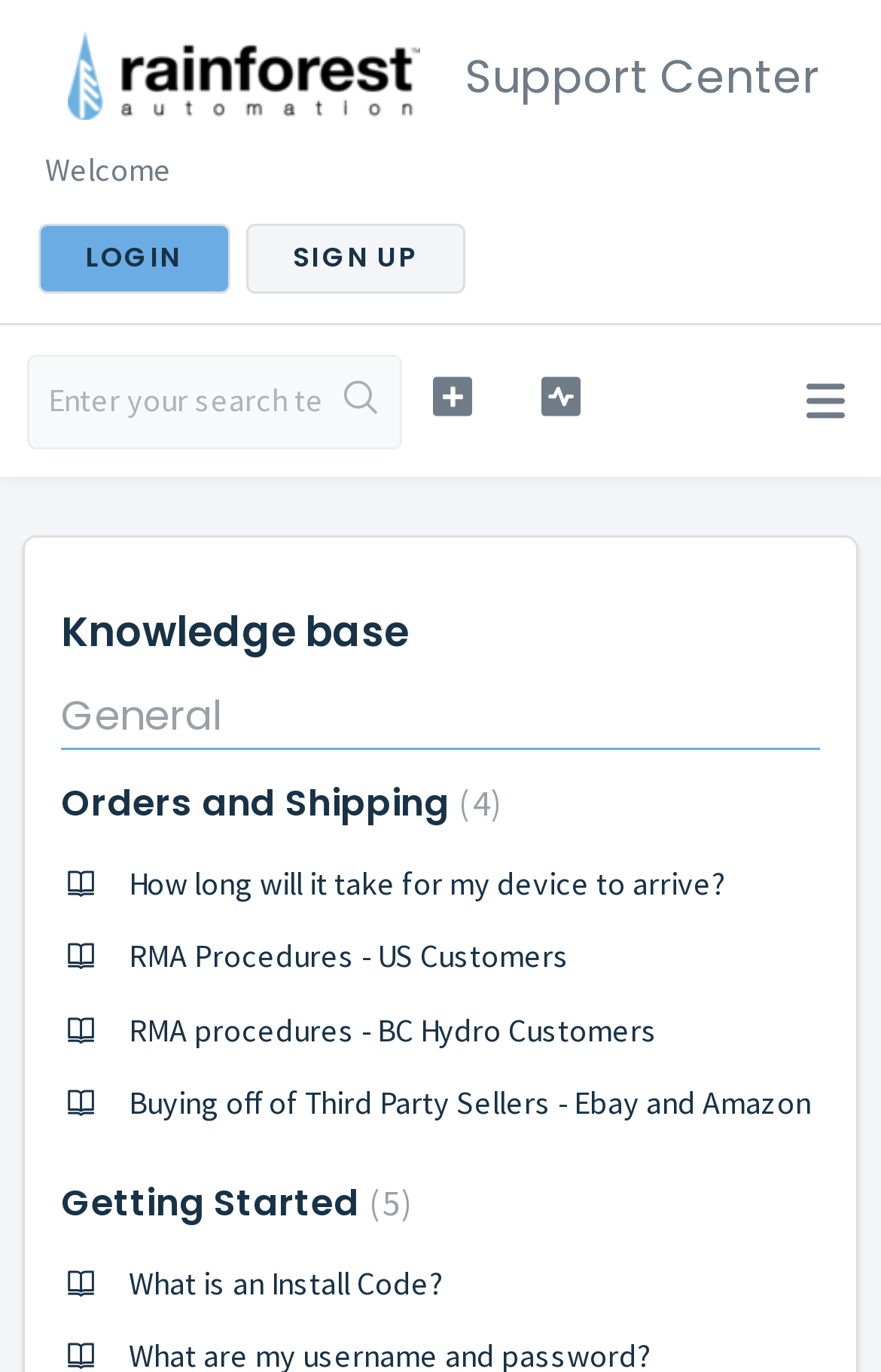Please provide the bounding box coordinates for the element that needs to be clicked to perform the following instruction: "Search for a solution". The coordinates should be given as four float numbers between 0 and 1, i.e., [left, top, right, bottom].

[0.369, 0.26, 0.453, 0.326]